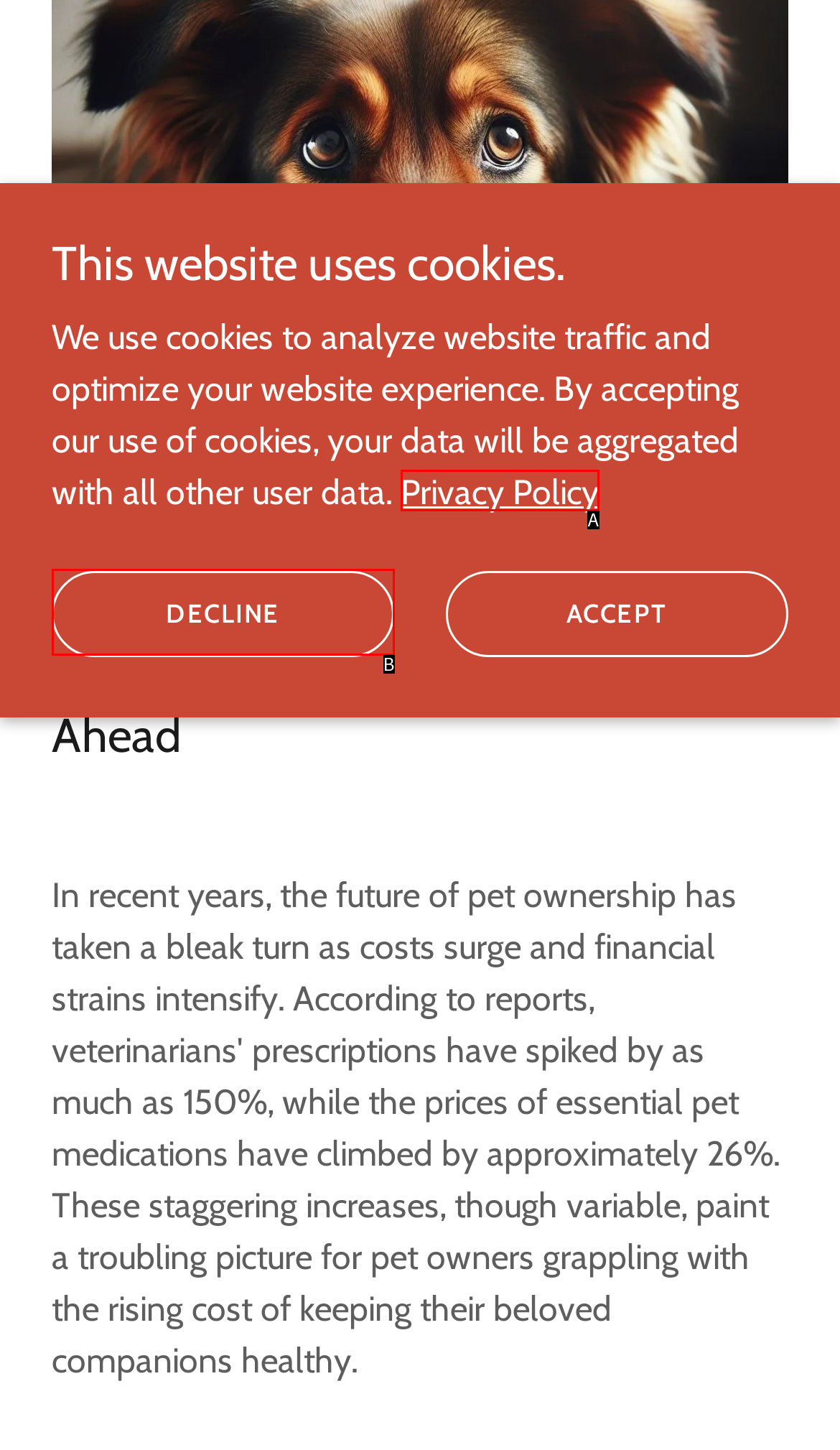With the provided description: Allgemein, select the most suitable HTML element. Respond with the letter of the selected option.

None